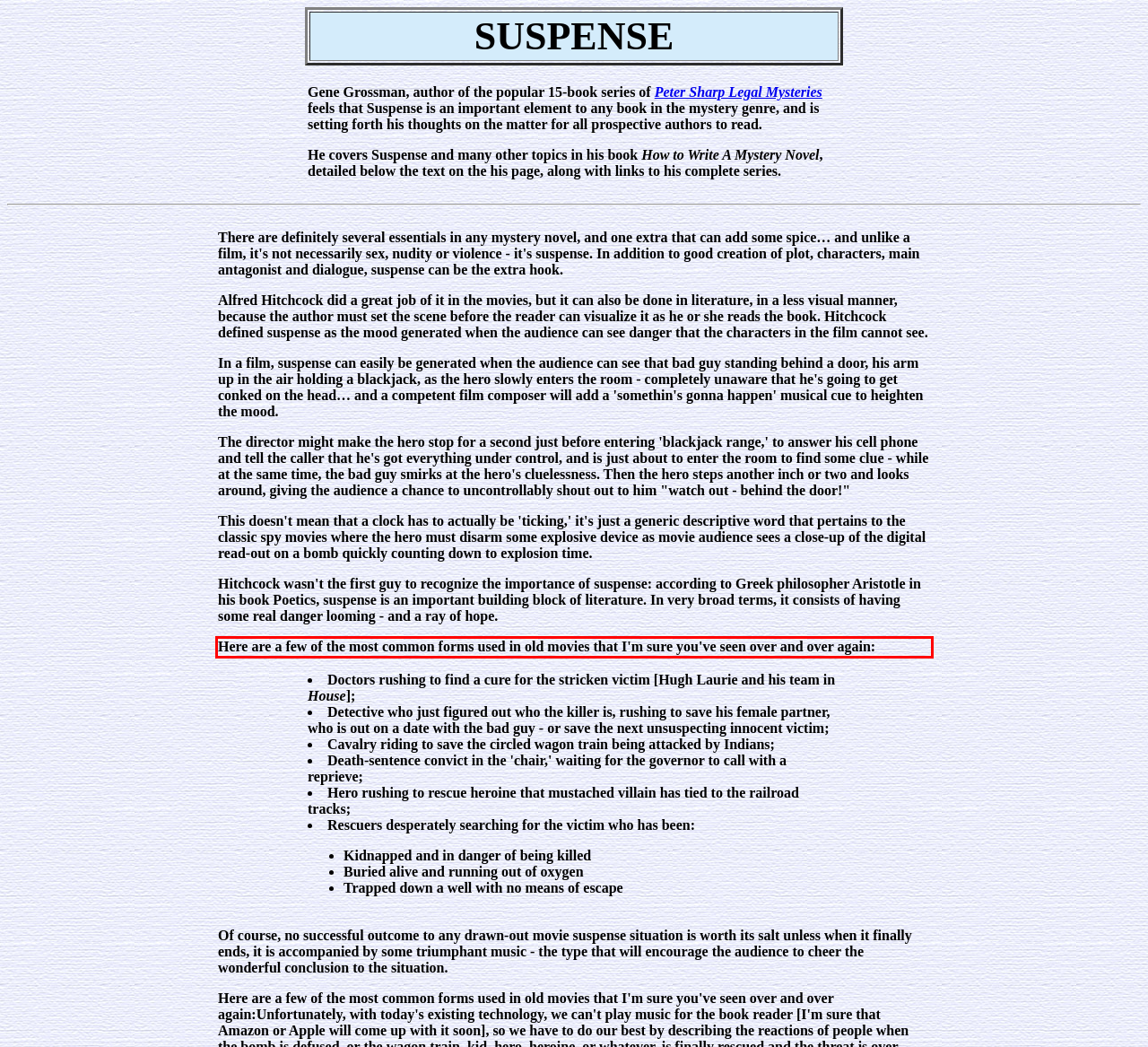Using the webpage screenshot, recognize and capture the text within the red bounding box.

Here are a few of the most common forms used in old movies that I'm sure you've seen over and over again: